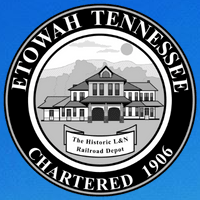Give an in-depth description of the image.

The image depicts the official seal of Etowah, Tennessee, showcasing the iconic Historic L&N Railroad Depot, which is central to the town's heritage. The design features a detailed black-and-white illustration of the depot, set against a subtle backdrop of mountains and sun, encapsulated within a circular border. The text prominently displays "ETOWAH TENNESSEE" at the top and "CHARTERED 1906" at the bottom, emphasizing the historical significance of the town, which was officially established in 1906. This emblem reflects Etowah's cultural identity and its historical connection to the railroad, an important aspect of its development.